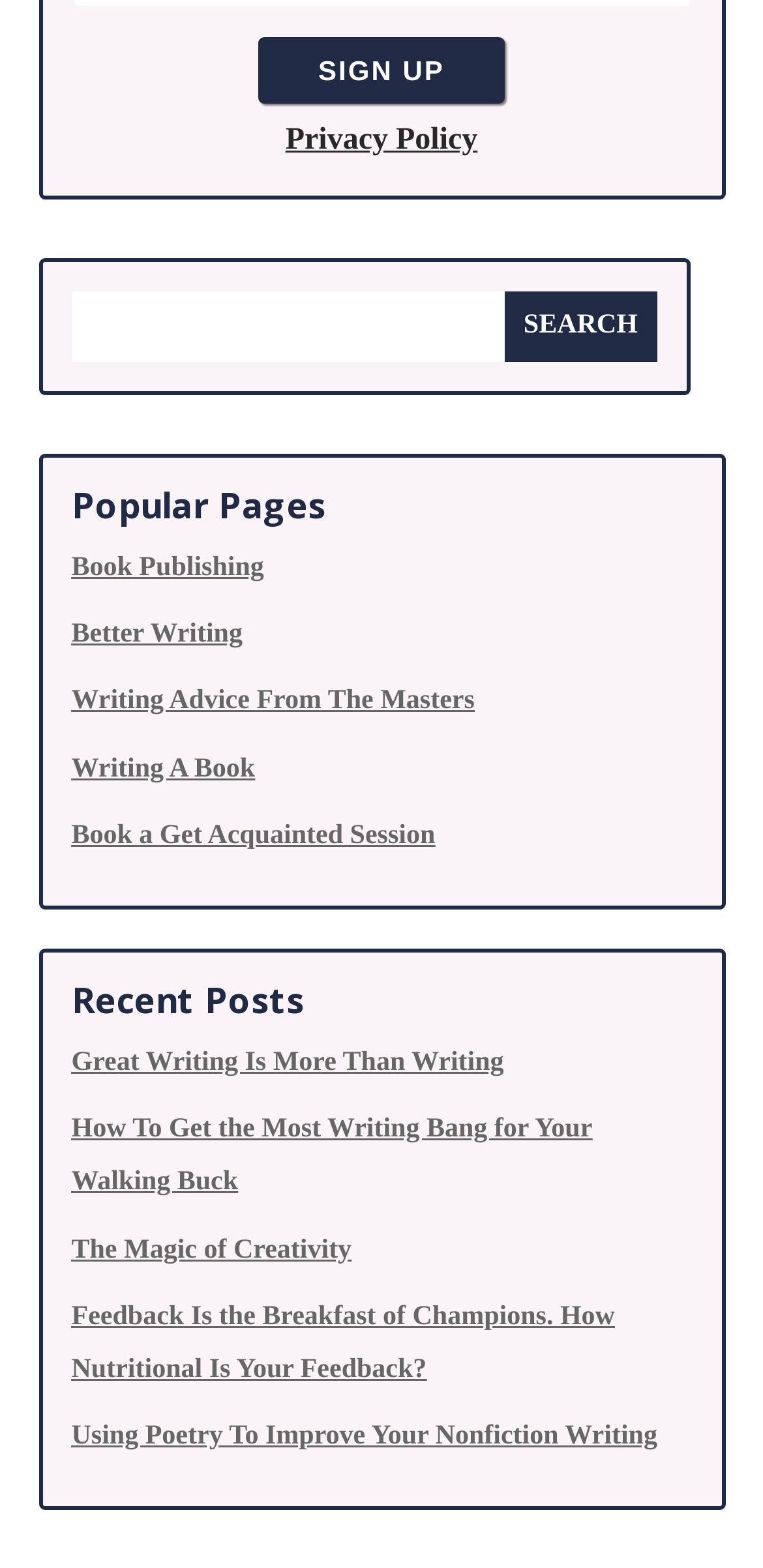Please determine the bounding box coordinates of the clickable area required to carry out the following instruction: "Read the latest post". The coordinates must be four float numbers between 0 and 1, represented as [left, top, right, bottom].

[0.094, 0.669, 0.66, 0.687]